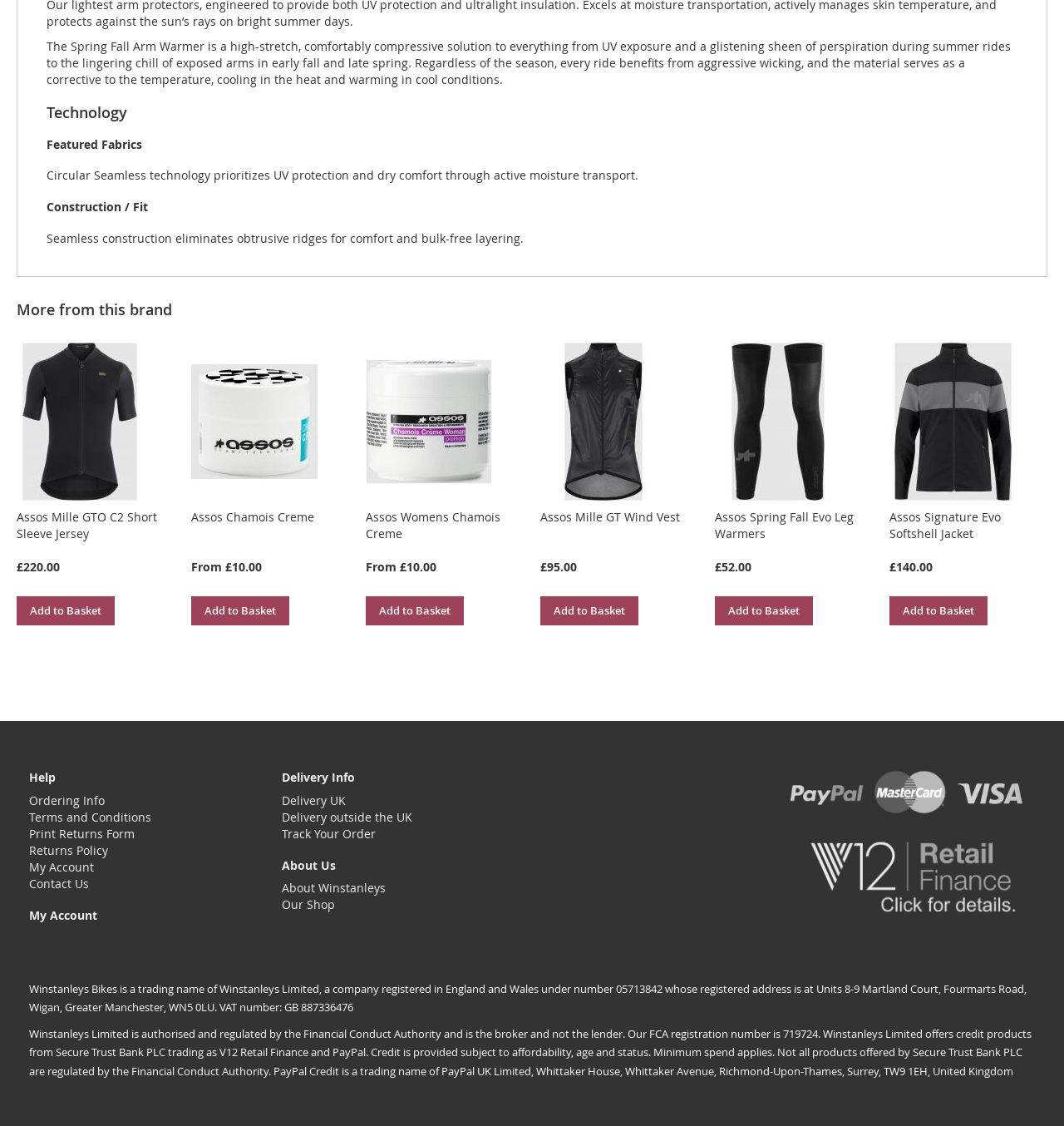Determine the bounding box for the UI element that matches this description: "Assos Signature Evo Softshell Jacket".

[0.836, 0.452, 0.941, 0.481]